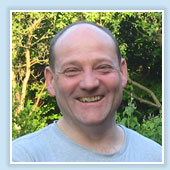Where is Russell G. Foster a professor?
Look at the image and answer the question with a single word or phrase.

Imperial College, London